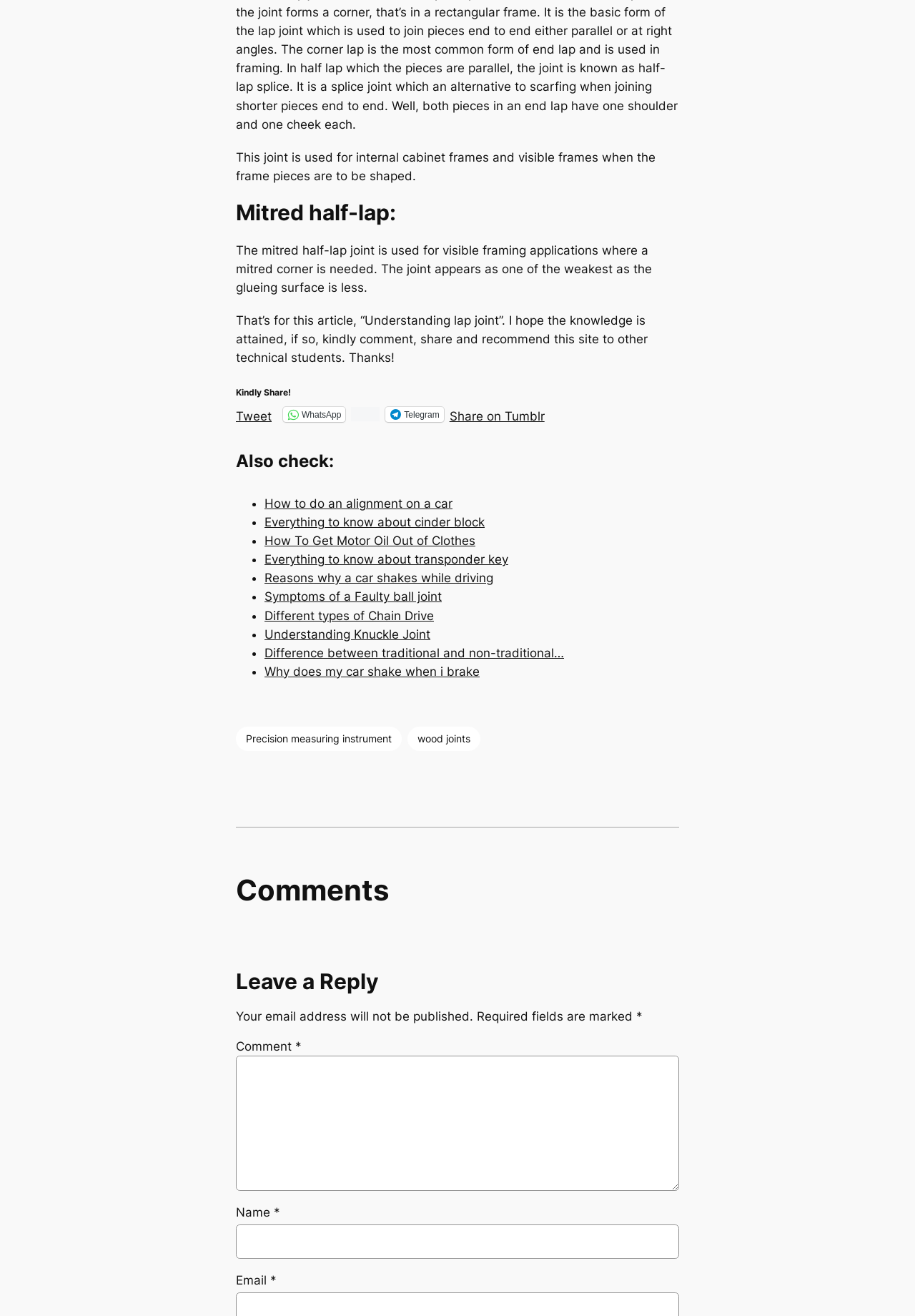For the following element description, predict the bounding box coordinates in the format (top-left x, top-left y, bottom-right x, bottom-right y). All values should be floating point numbers between 0 and 1. Description: wood joints

[0.443, 0.51, 0.522, 0.529]